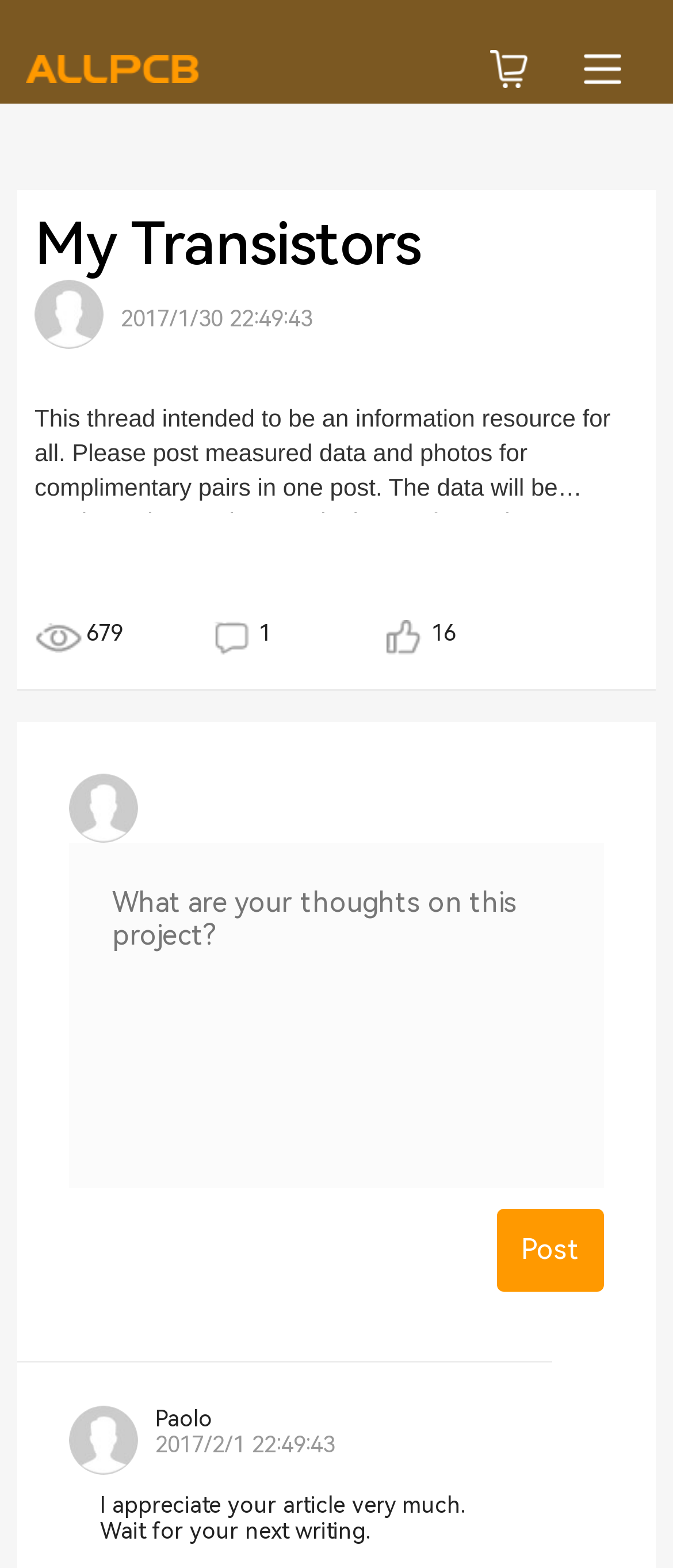Explain in detail what is displayed on the webpage.

The webpage appears to be a forum thread or discussion board, with a title "My Transistors" at the top. Below the title, there is a brief description of the thread's purpose, which is to serve as an information resource for all, and to post measured data and photos for complimentary pairs in one post.

On the top-left corner, there is a small image, and next to it, a link. On the top-right corner, there are two more images and a link. These images and links seem to be related to the forum or user profiles.

Below the description, there is a post with a timestamp "2017/1/30 22:49:43" and a comment count of "679" with links to navigate through the comments. There are also links to reply to the post.

Further down, there is a textbox where users can enter their thoughts on the project, with a "Post Comment" button below it. Above the textbox, there is a small image.

The webpage also displays a comment from a user named "Paolo" with a timestamp "2017/2/1 22:49:43", and a reply to the original post, which expresses appreciation for the article and anticipation for the next writing.

Overall, the webpage appears to be a discussion forum where users can share their thoughts and ideas on a specific topic, with features to navigate through comments and post replies.